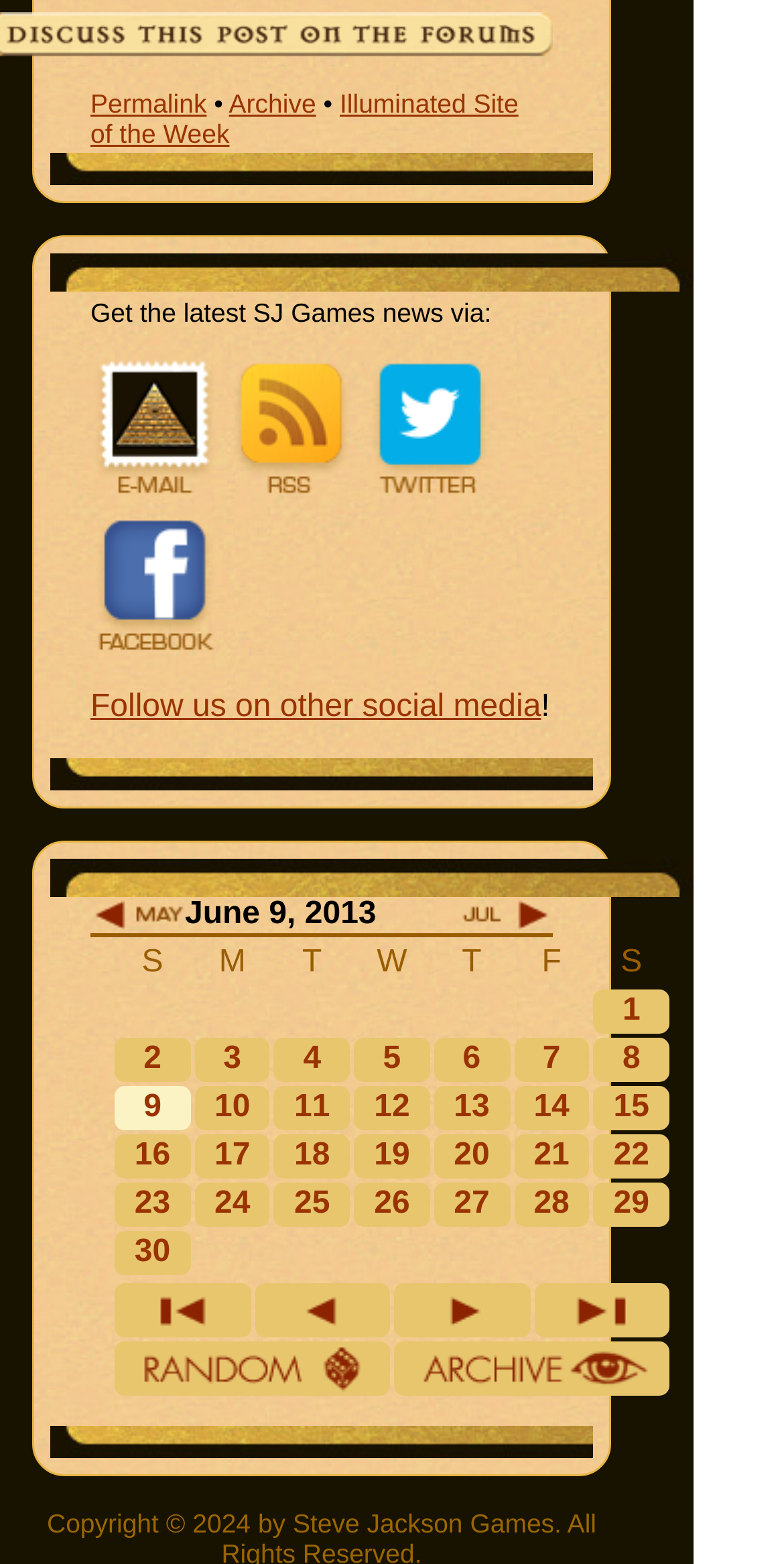What is the title of the illuminated site of the week?
Please ensure your answer to the question is detailed and covers all necessary aspects.

I looked at the link 'Illuminated Site of the Week' but it does not specify the title of the site.